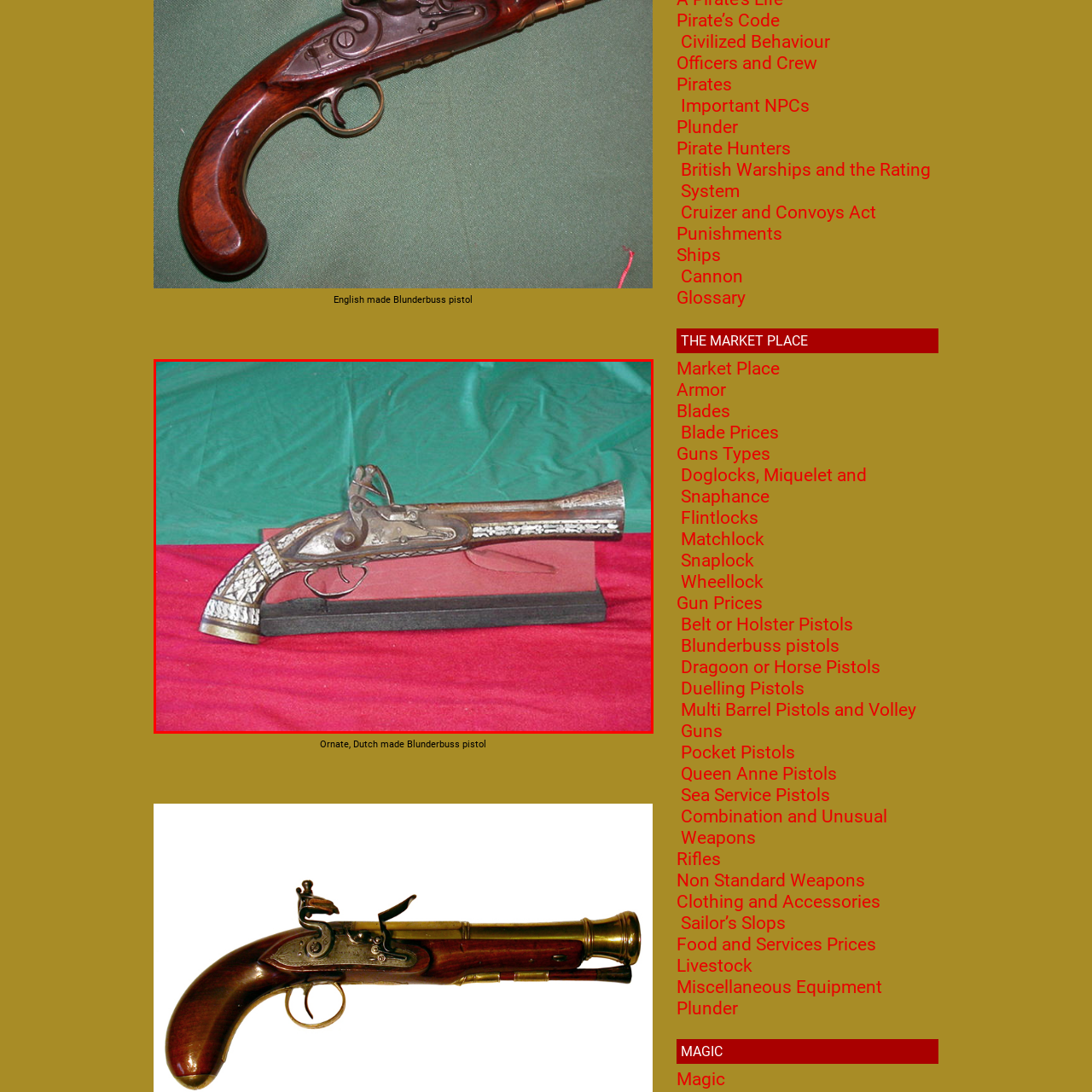Articulate a detailed description of the image inside the red frame.

The image features an ornate Dutch blunderbuss pistol, a firearm known for its distinctive flared muzzle and elaborate craftsmanship. This particular example showcases intricate detailing along its barrel and grip, indicative of the skilled artisanal work from its era. The pistol is displayed on a dark pedestal, highlighting its elegant design against a rich red and green backdrop, which adds a historical ambiance to its presentation. Blunderbuss pistols, popular in the 17th and 18th centuries, were favored for their wide shot spread, making them effective for close-range encounters. This piece exemplifies the craftsmanship and aesthetic value of firearms from that period.